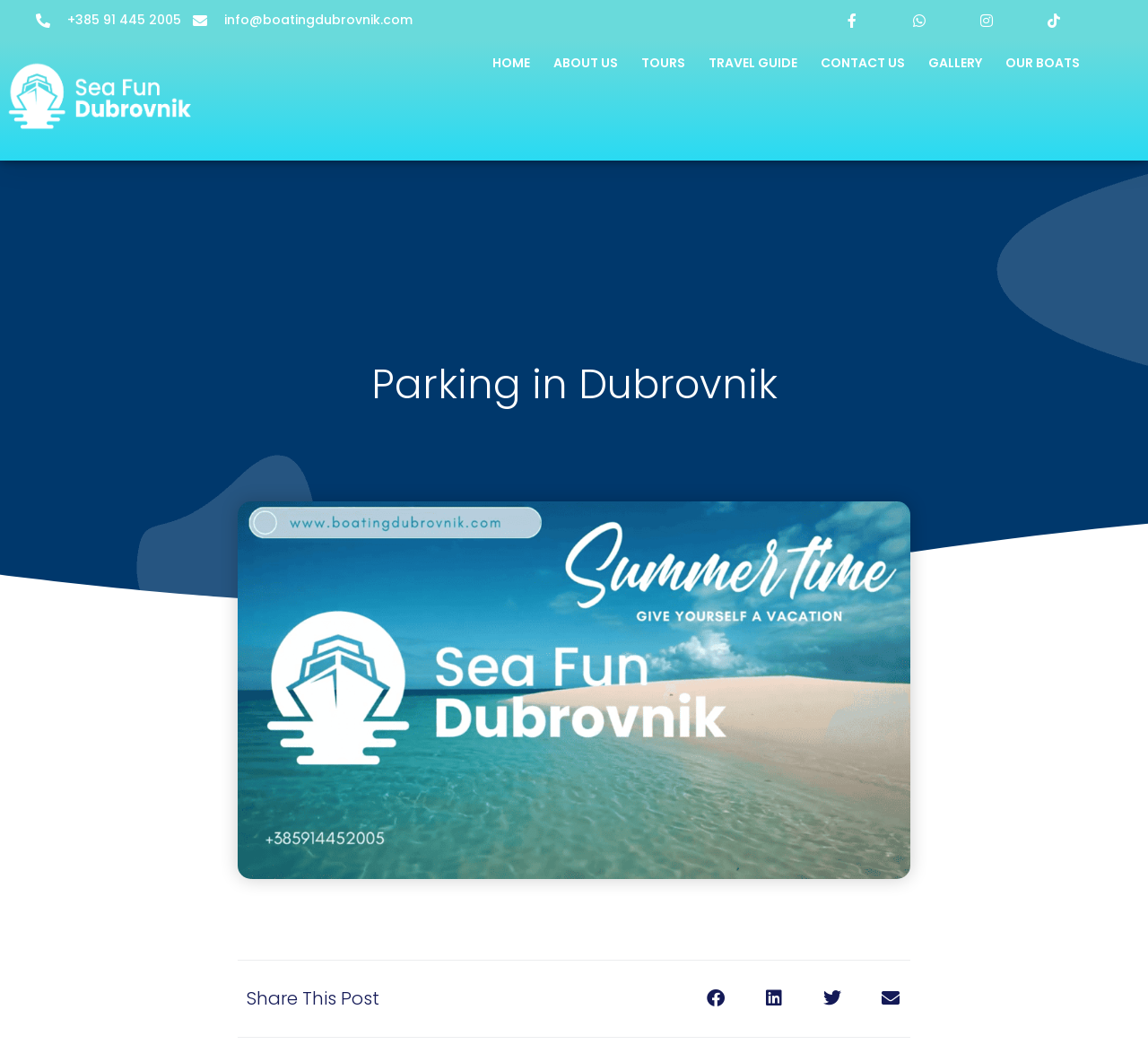Find the bounding box coordinates of the element you need to click on to perform this action: 'Go to the home page'. The coordinates should be represented by four float values between 0 and 1, in the format [left, top, right, bottom].

[0.429, 0.051, 0.462, 0.068]